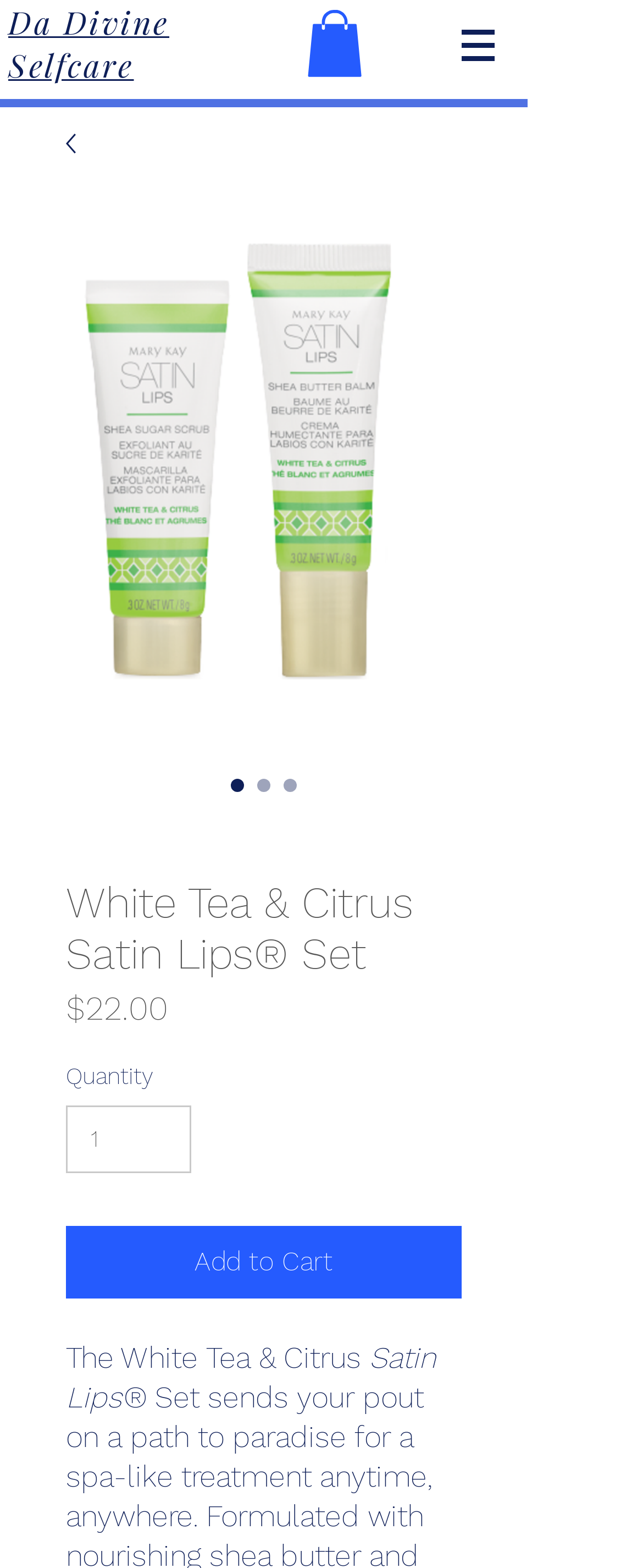Can you look at the image and give a comprehensive answer to the question:
What is the navigation menu for?

I determined the purpose of the navigation menu by looking at its location and the button element with the text 'Site'. This suggests that the navigation menu is used to navigate the website and access different sections or pages.